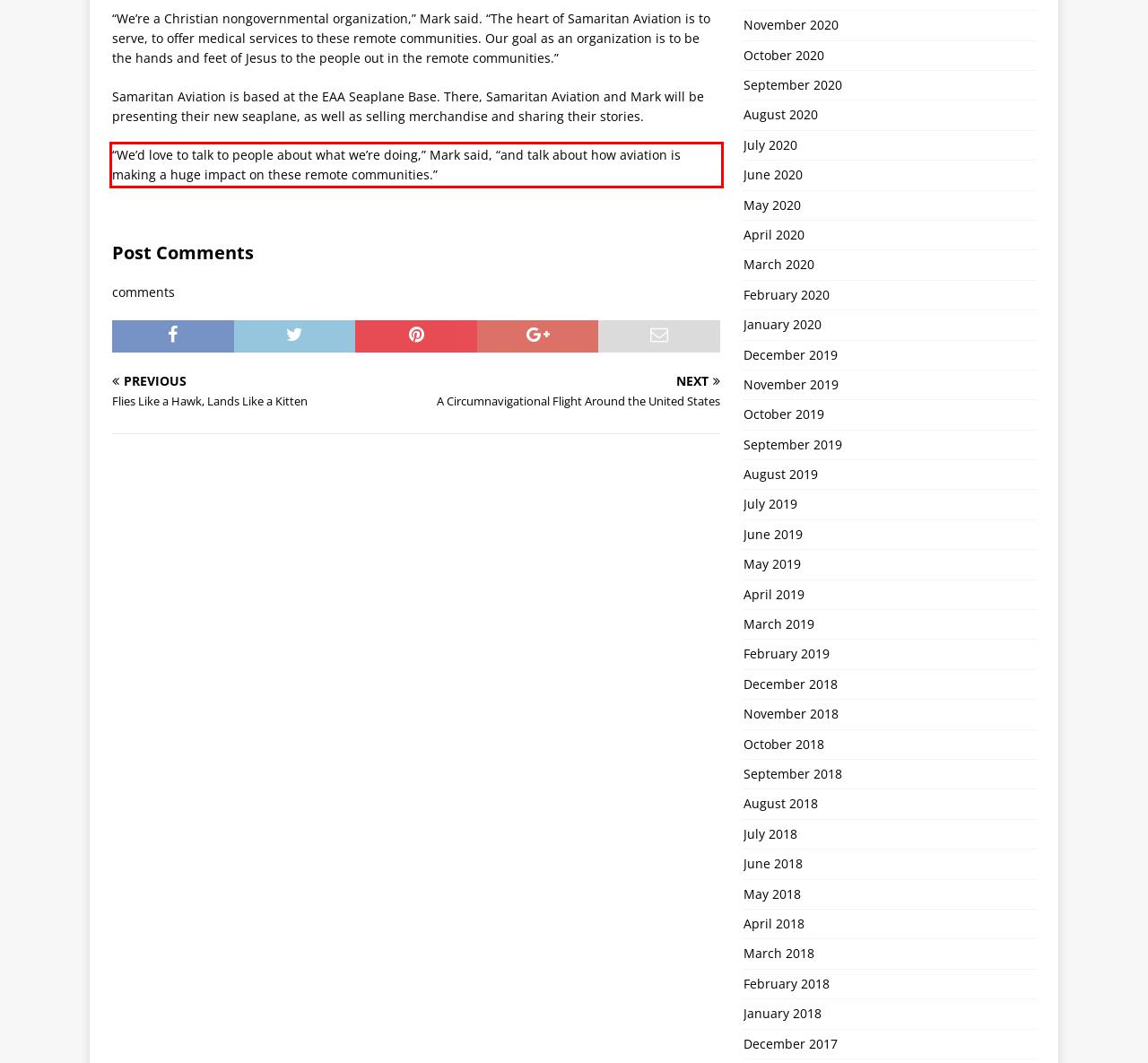Examine the webpage screenshot and use OCR to obtain the text inside the red bounding box.

“We’d love to talk to people about what we’re doing,” Mark said, “and talk about how aviation is making a huge impact on these remote communities.”